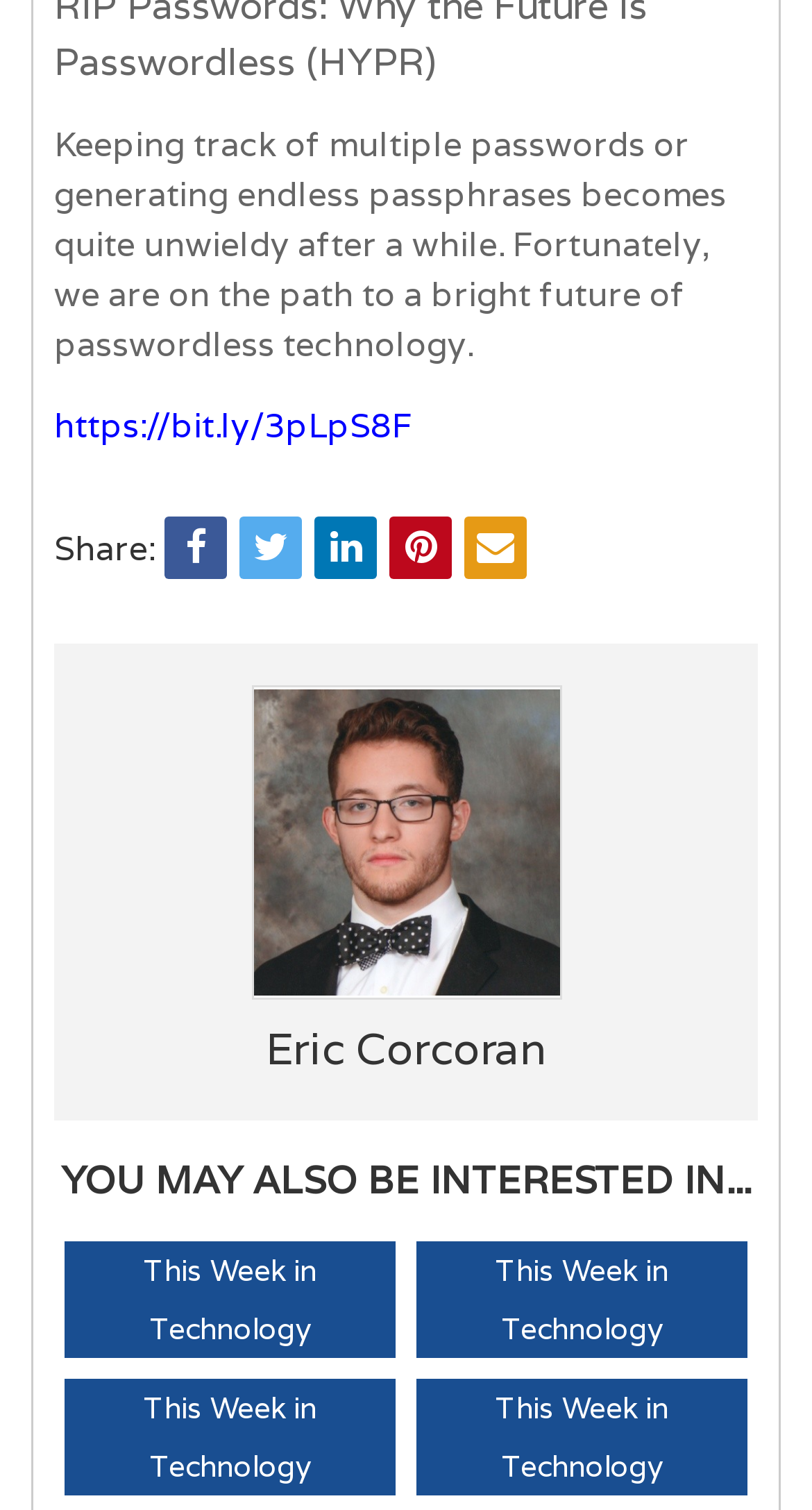Respond with a single word or phrase to the following question: Who is the author of the article?

Eric Corcoran